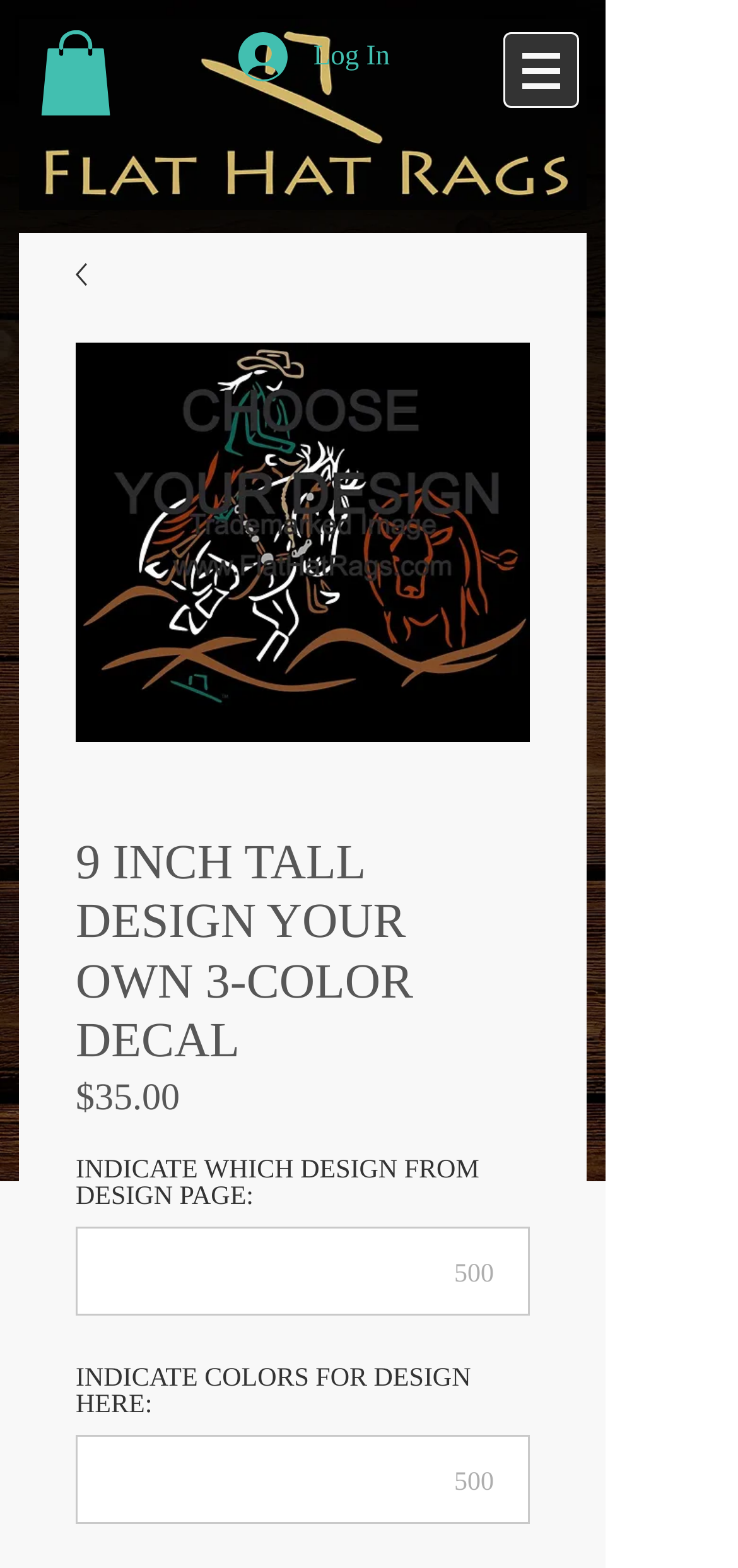Extract the bounding box of the UI element described as: "parent_node: 500".

[0.103, 0.915, 0.718, 0.971]